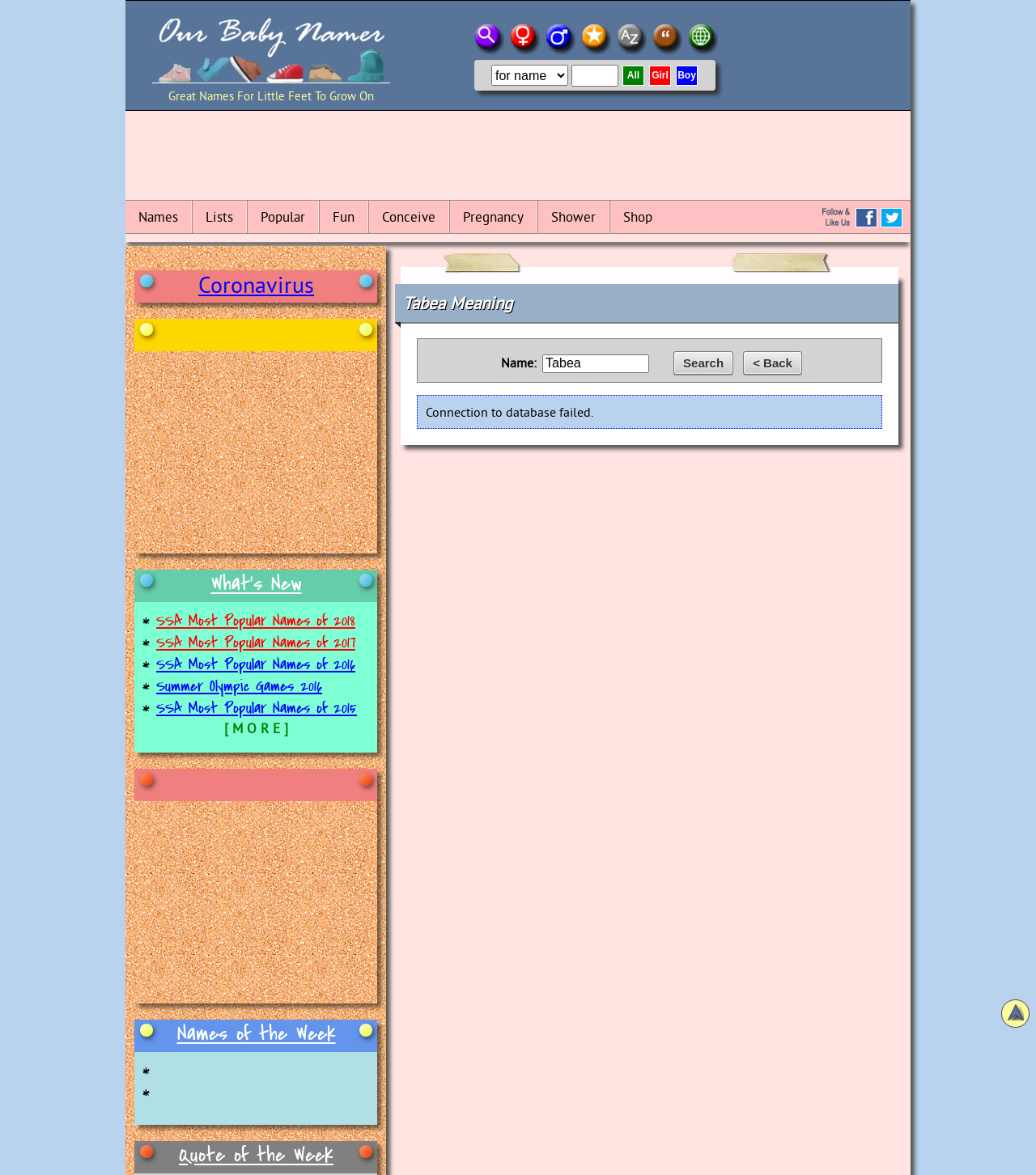Please give a one-word or short phrase response to the following question: 
What is the error message displayed on the webpage?

Connection to database failed.